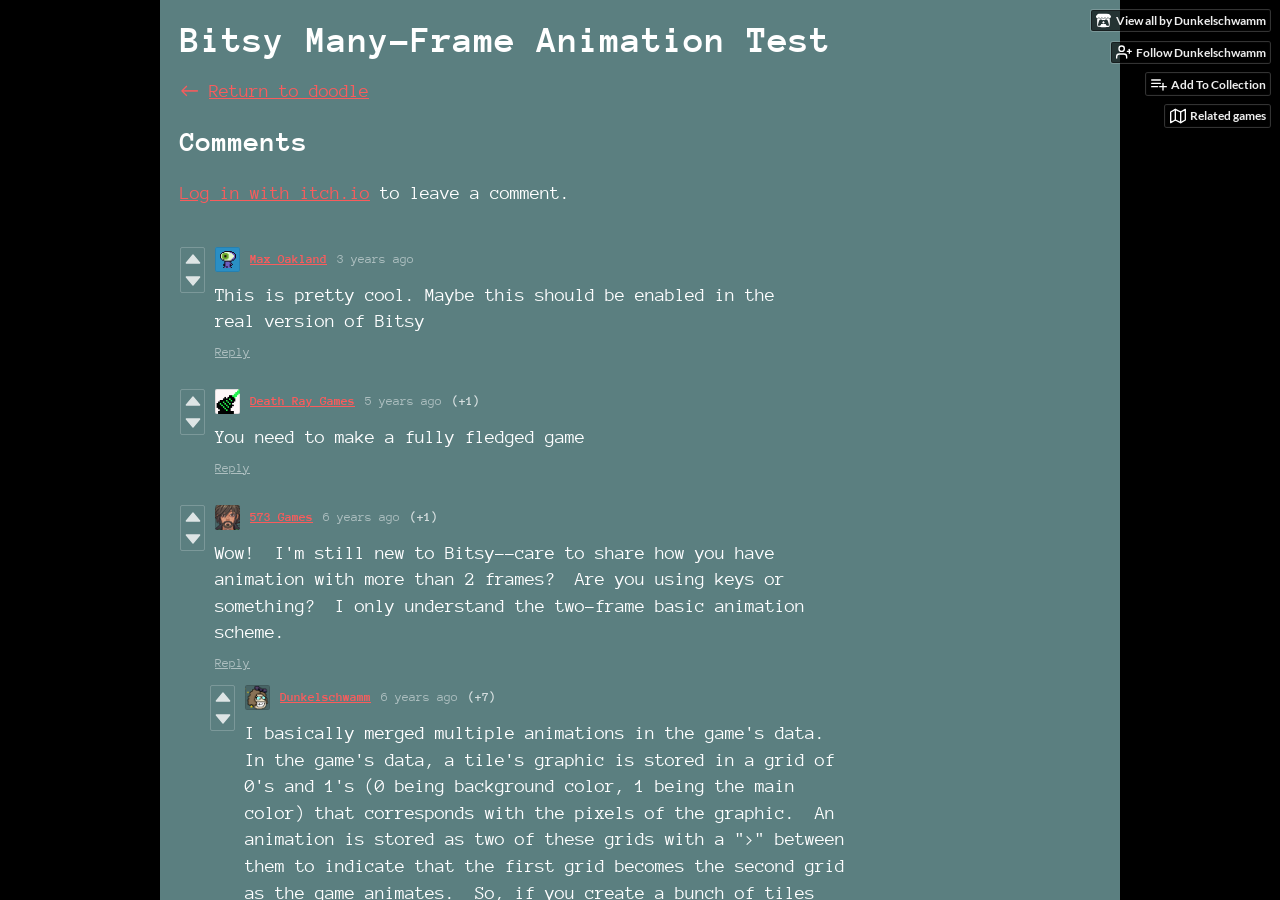How many years ago did Max Oakland comment?
Provide an in-depth and detailed explanation in response to the question.

I found the answer by looking at the comment section where Max Oakland's comment is located. Next to his name, it says '3 years ago' which indicates when he made the comment.